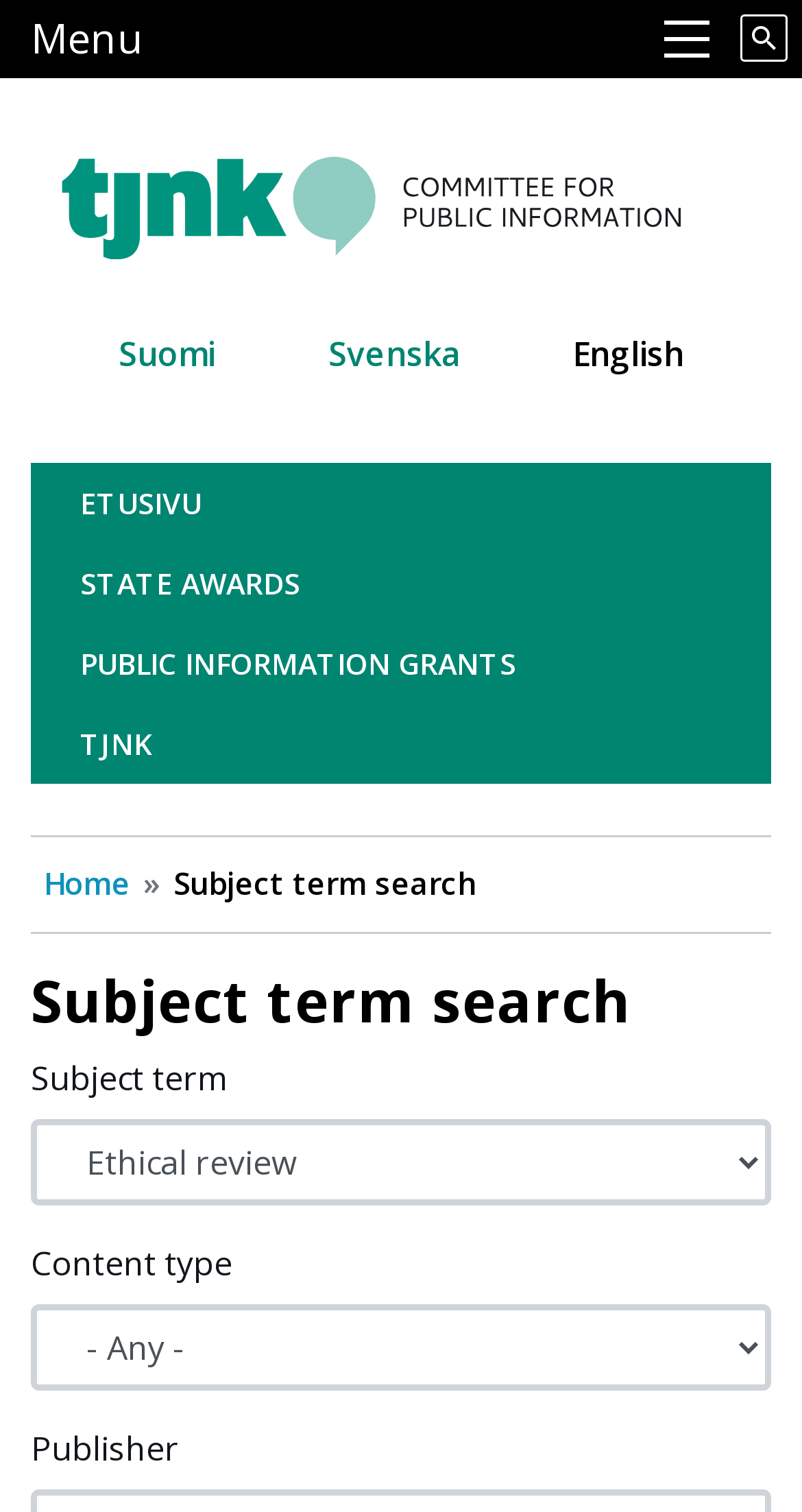How many navigation menus are there on this website?
Please use the image to provide an in-depth answer to the question.

I identified three navigation menus on the webpage: the main navigation menu, the 'Tiedonjulkistamisen neuvottelukunta' menu, and the breadcrumb navigation menu.